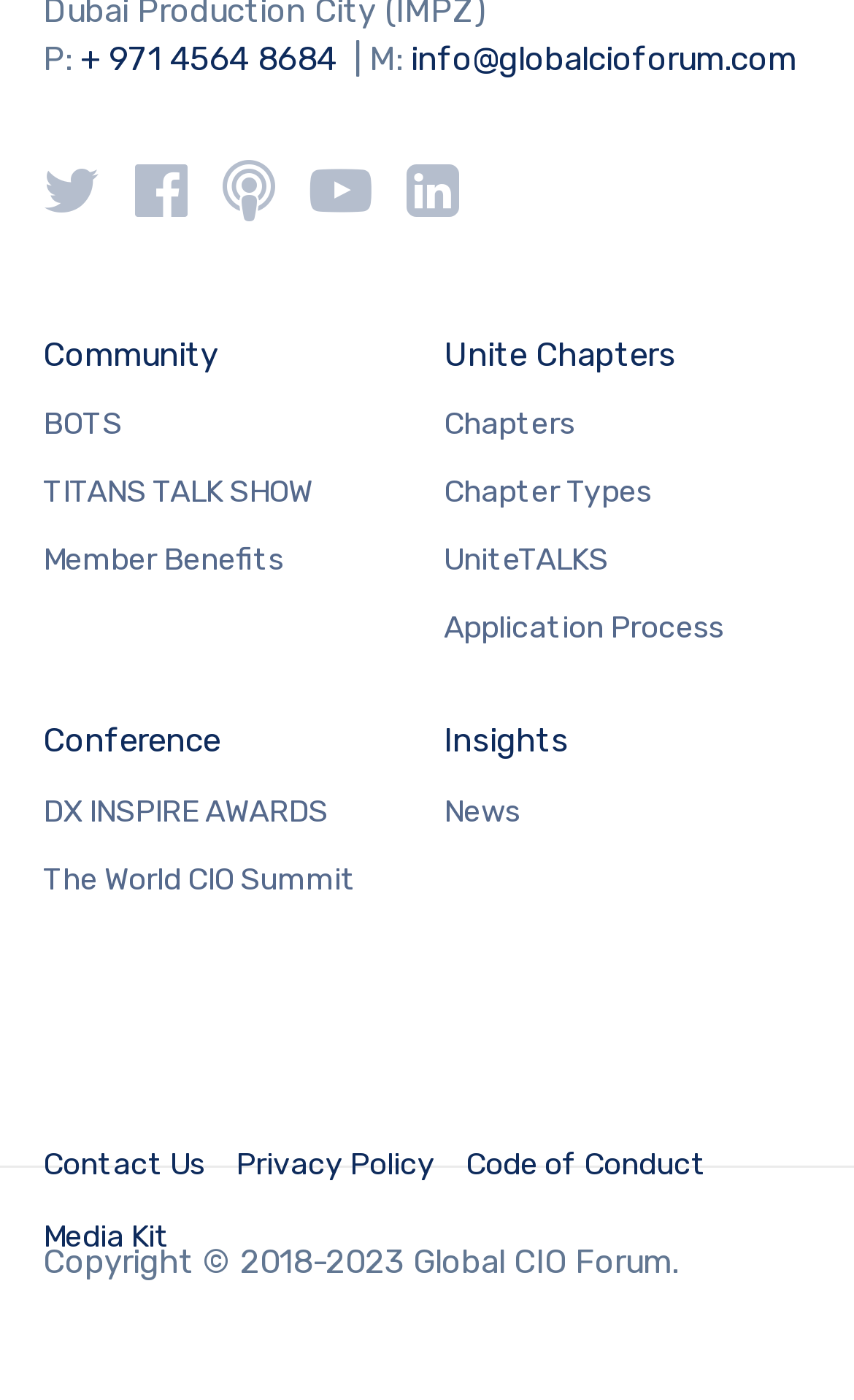Give a one-word or short-phrase answer to the following question: 
How many main categories are there?

4